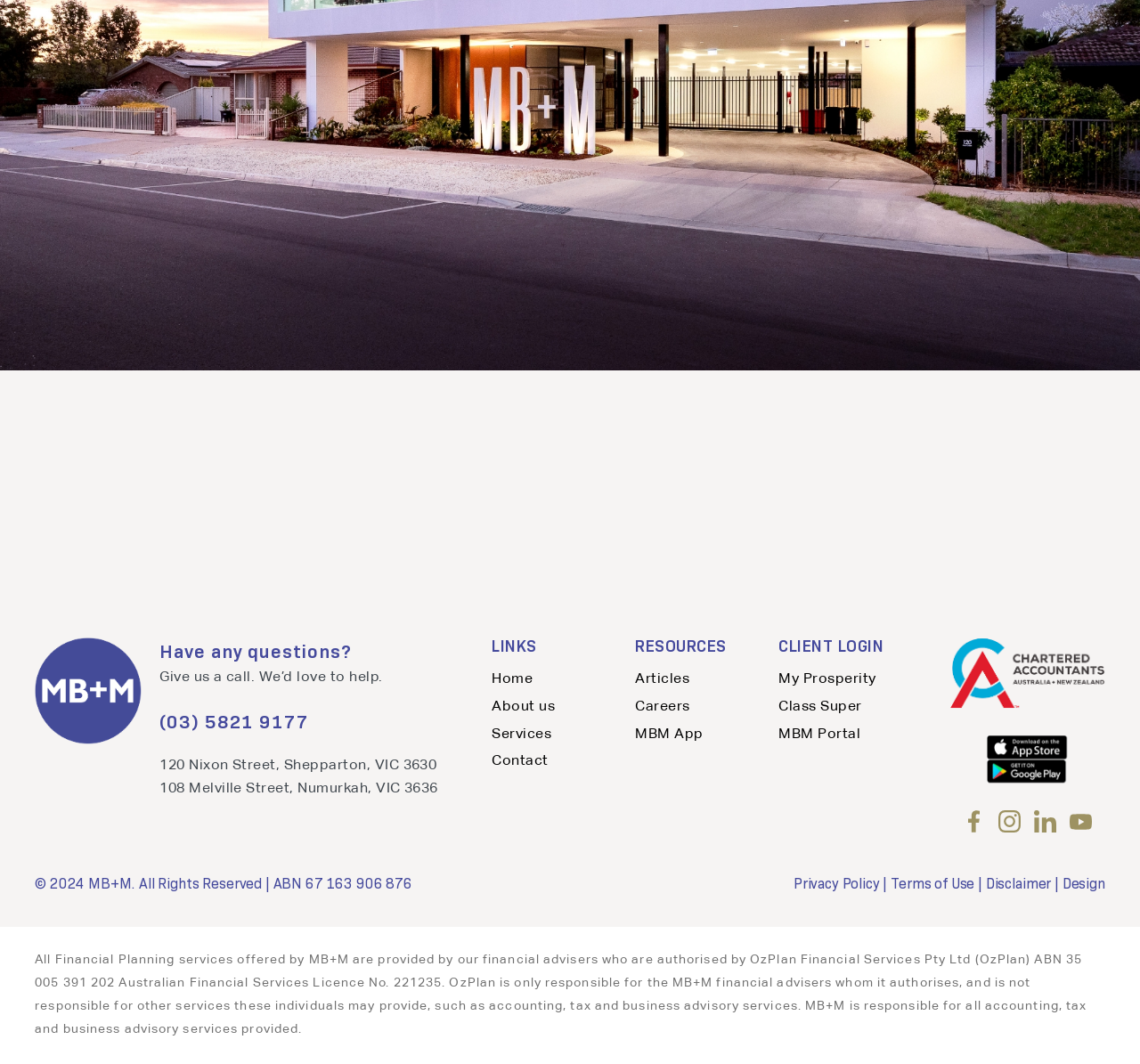Identify the bounding box coordinates of the section to be clicked to complete the task described by the following instruction: "View the Privacy Policy". The coordinates should be four float numbers between 0 and 1, formatted as [left, top, right, bottom].

[0.696, 0.823, 0.772, 0.839]